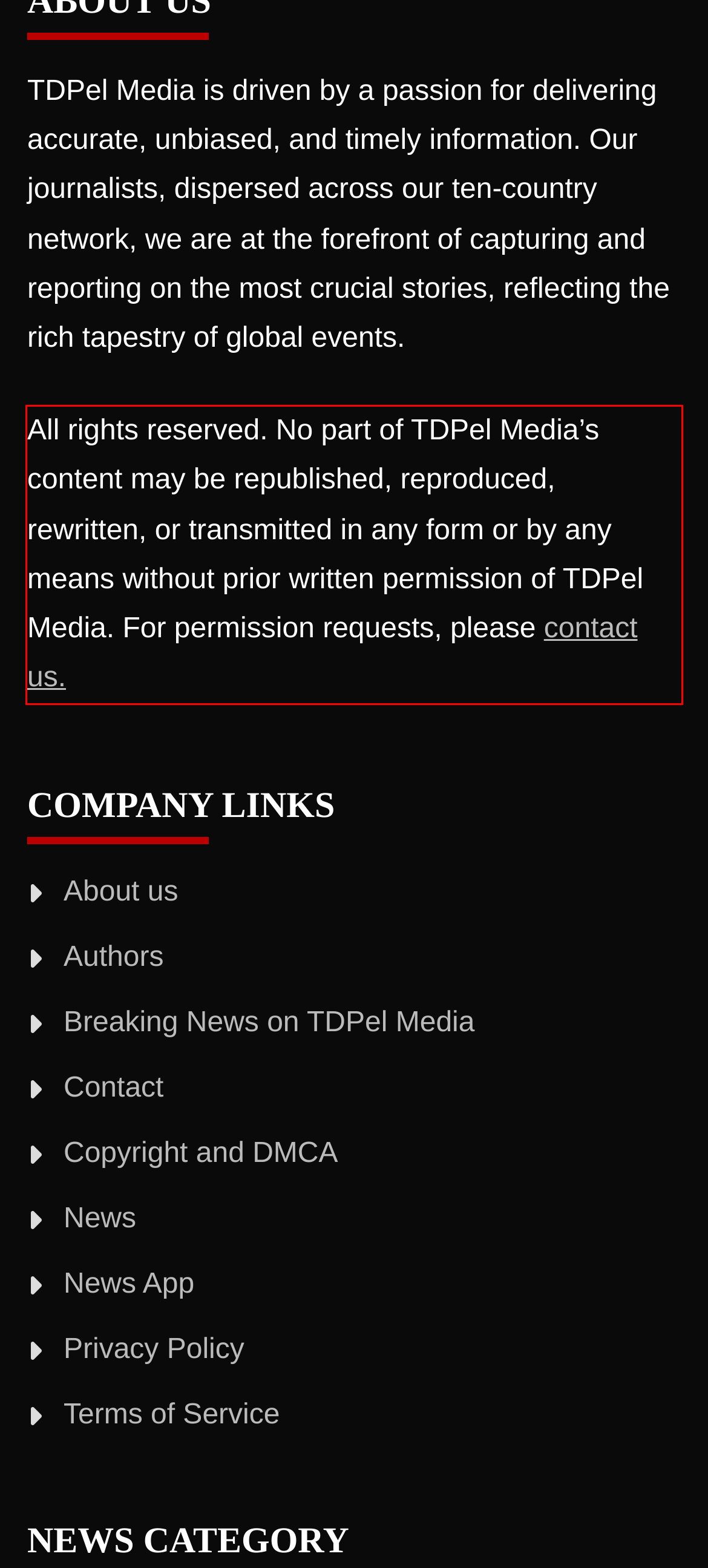Please look at the screenshot provided and find the red bounding box. Extract the text content contained within this bounding box.

All rights reserved. No part of TDPel Media’s content may be republished, reproduced, rewritten, or transmitted in any form or by any means without prior written permission of TDPel Media. For permission requests, please contact us.